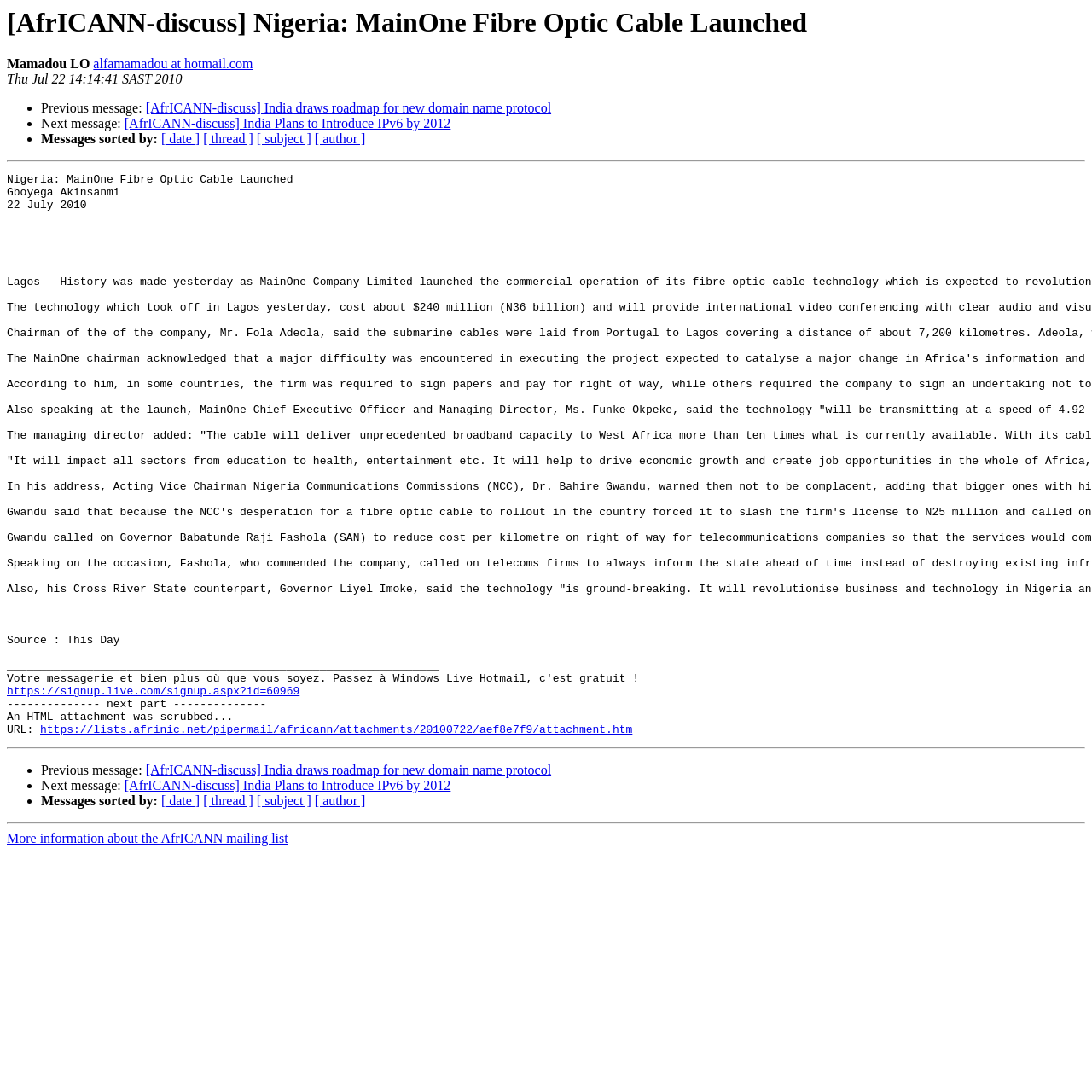What is the date of the message?
Could you give a comprehensive explanation in response to this question?

The date of the message can be found in the StaticText element with the text 'Thu Jul 22 14:14:41 SAST 2010' which is located below the sender's information.